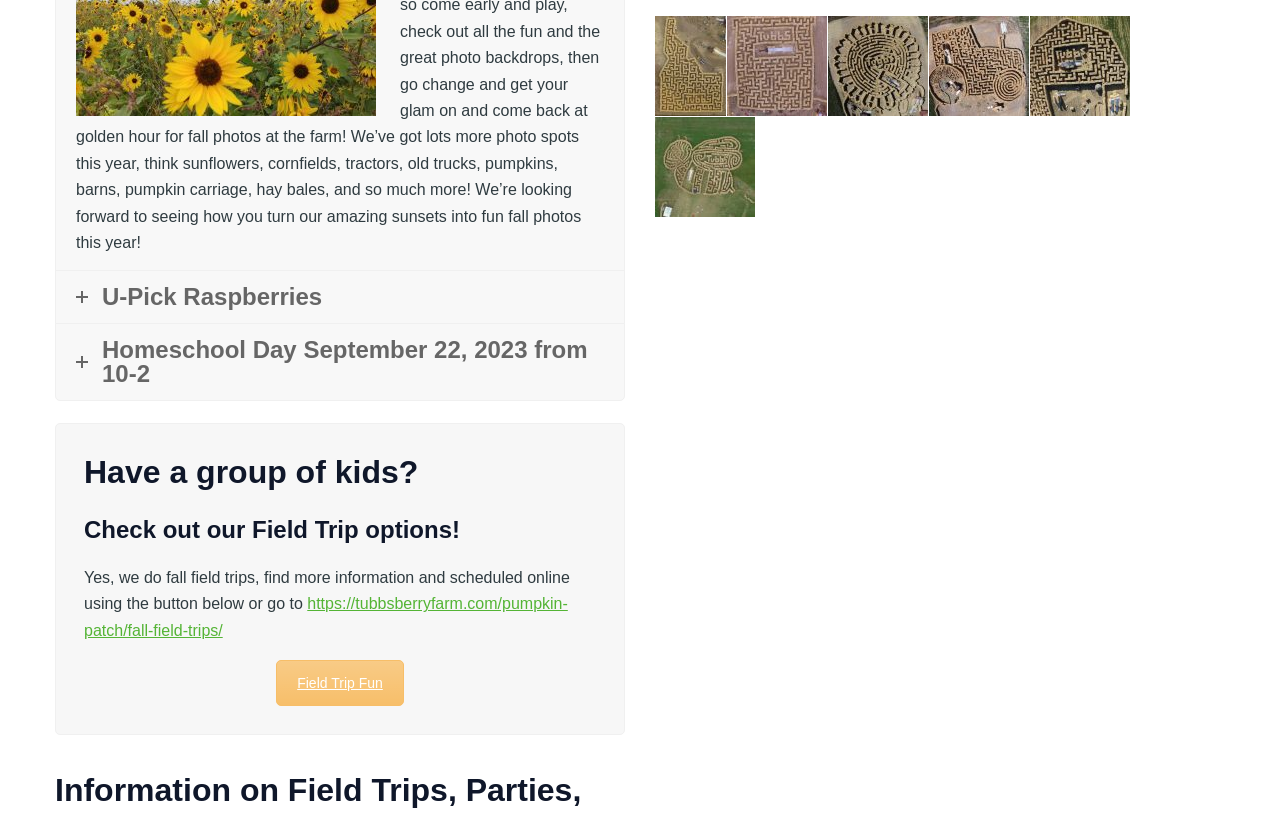Indicate the bounding box coordinates of the clickable region to achieve the following instruction: "View Field Trip Fun."

[0.216, 0.809, 0.315, 0.865]